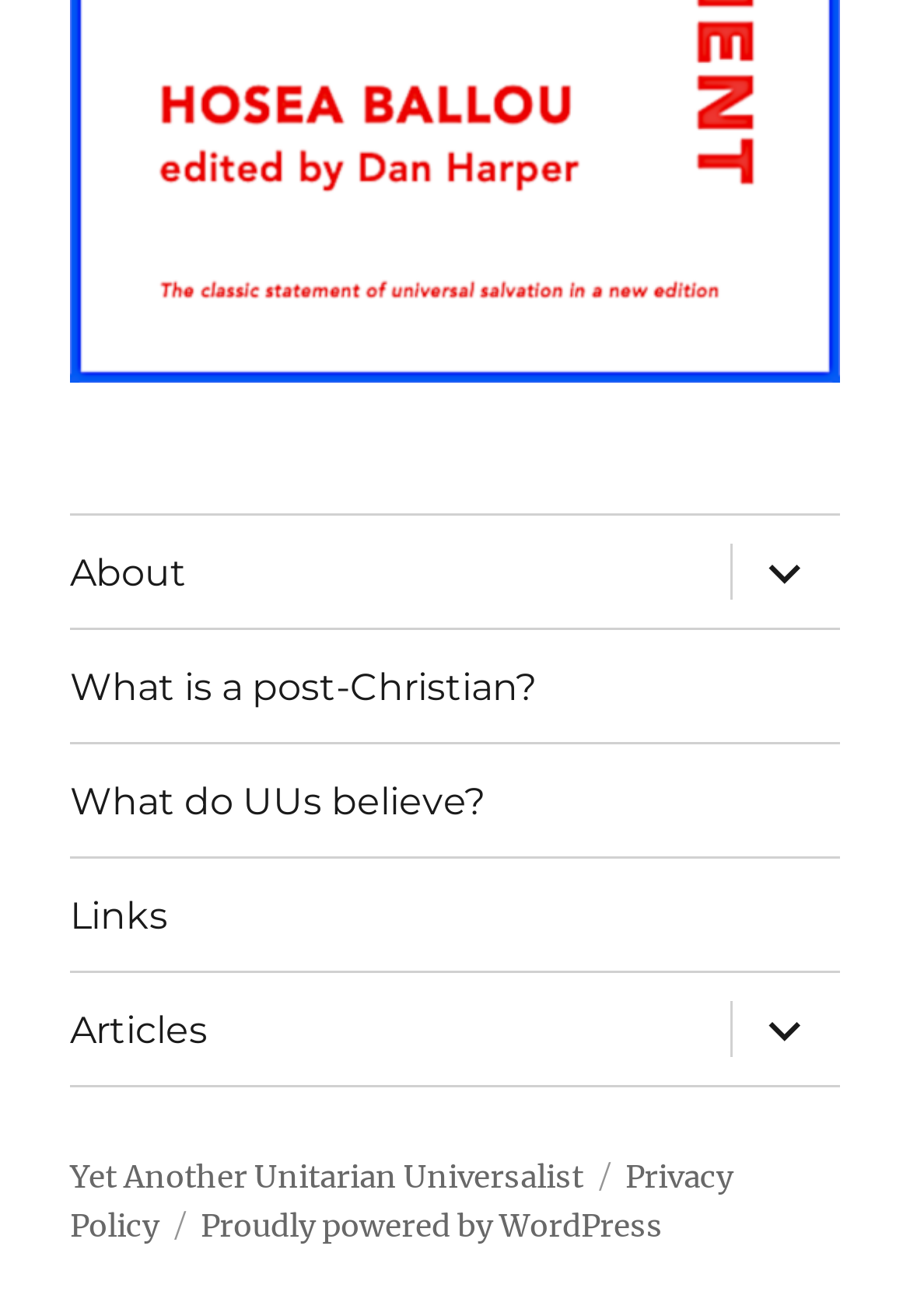Use a single word or phrase to answer the following:
How many child menu items does the 'What is a post-Christian?' link have?

0